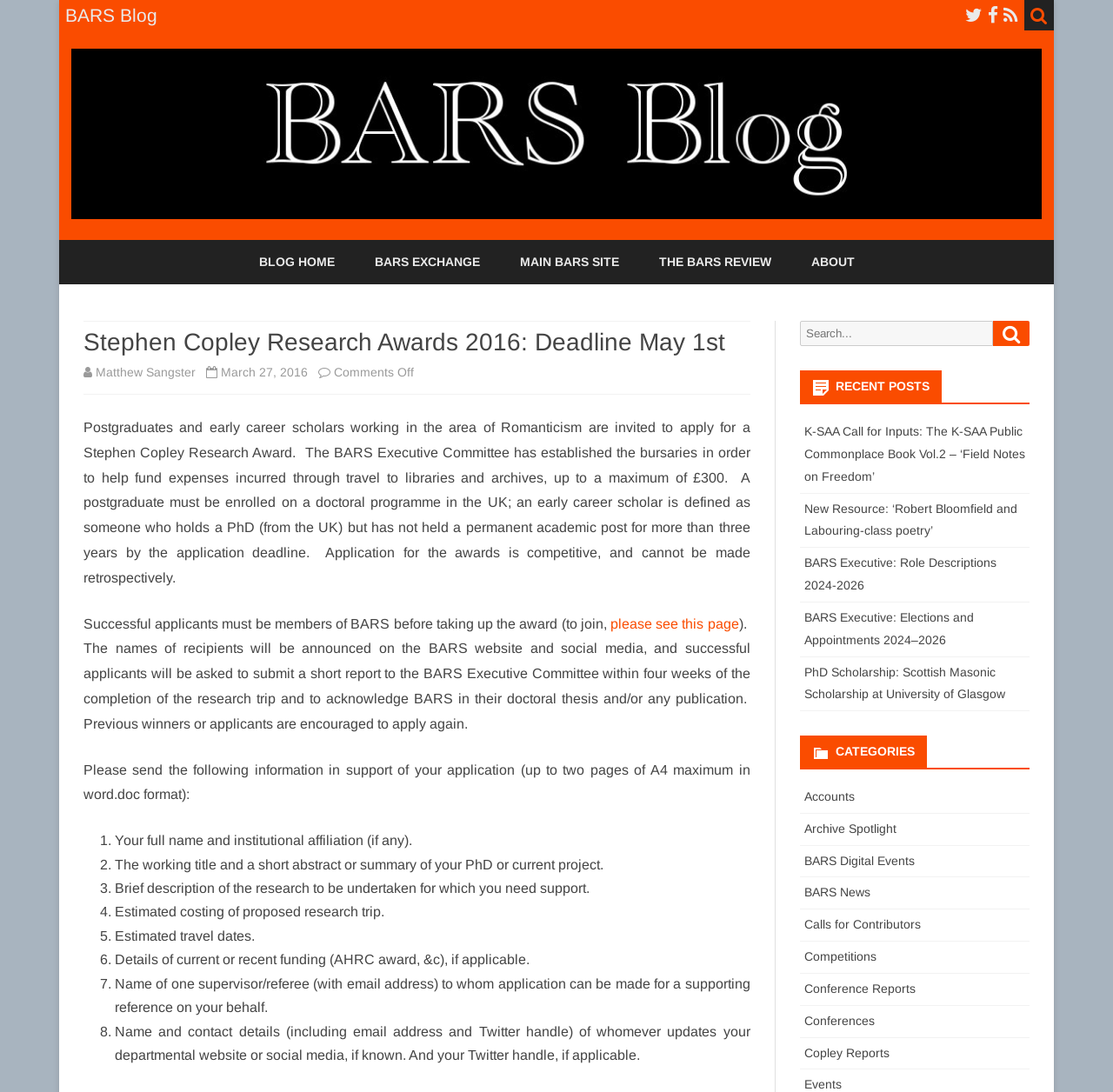Kindly determine the bounding box coordinates for the area that needs to be clicked to execute this instruction: "Check the 'RECENT POSTS'".

[0.719, 0.34, 0.925, 0.37]